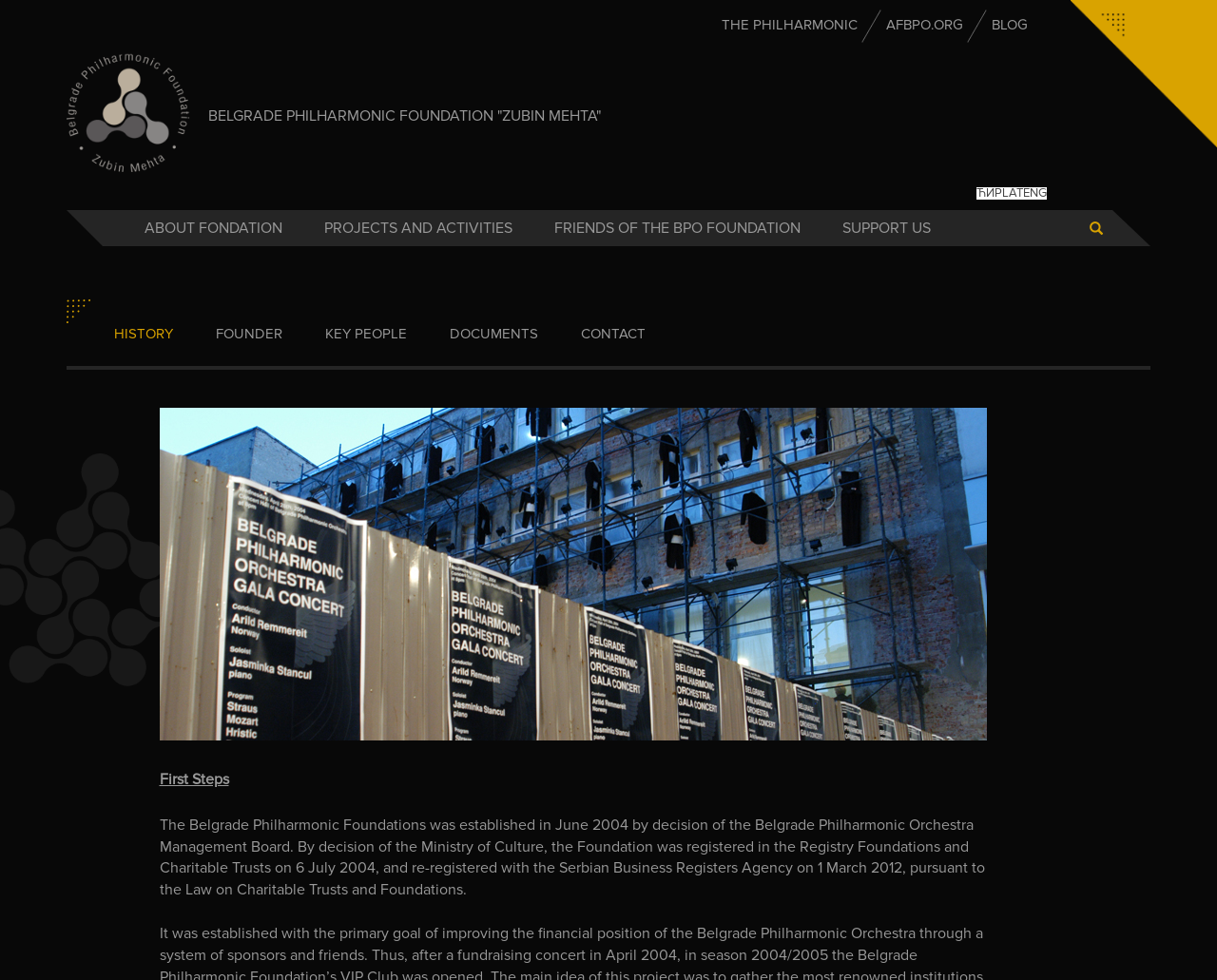Using the image as a reference, answer the following question in as much detail as possible:
What is the year the foundation was re-registered with the Serbian Business Registers Agency?

The answer can be found in the static text element which states 'the Foundation was registered in the Registry Foundations and Charitable Trusts on 6 July 2004, and re-registered with the Serbian Business Registers Agency on 1 March 2012, pursuant to the Law on Charitable Trusts and Foundations.'